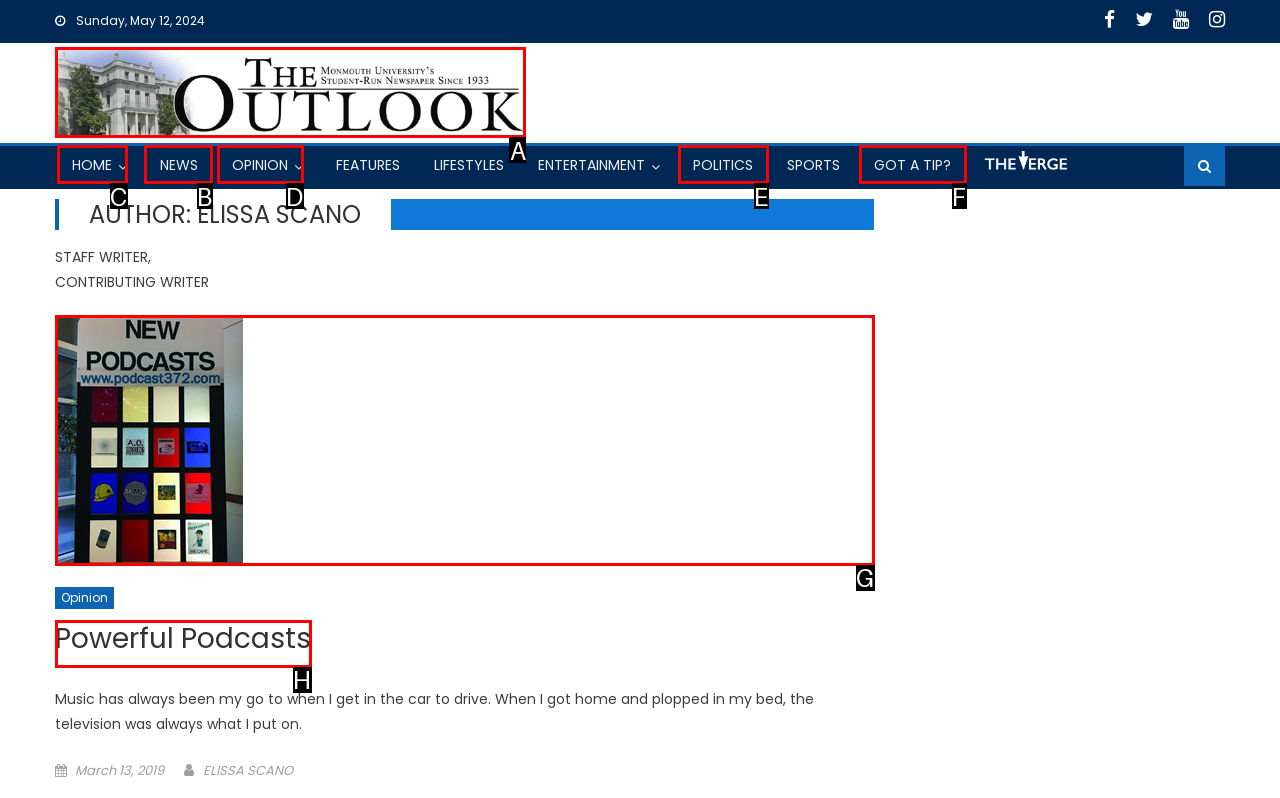Choose the HTML element that should be clicked to achieve this task: Check the latest news
Respond with the letter of the correct choice.

B